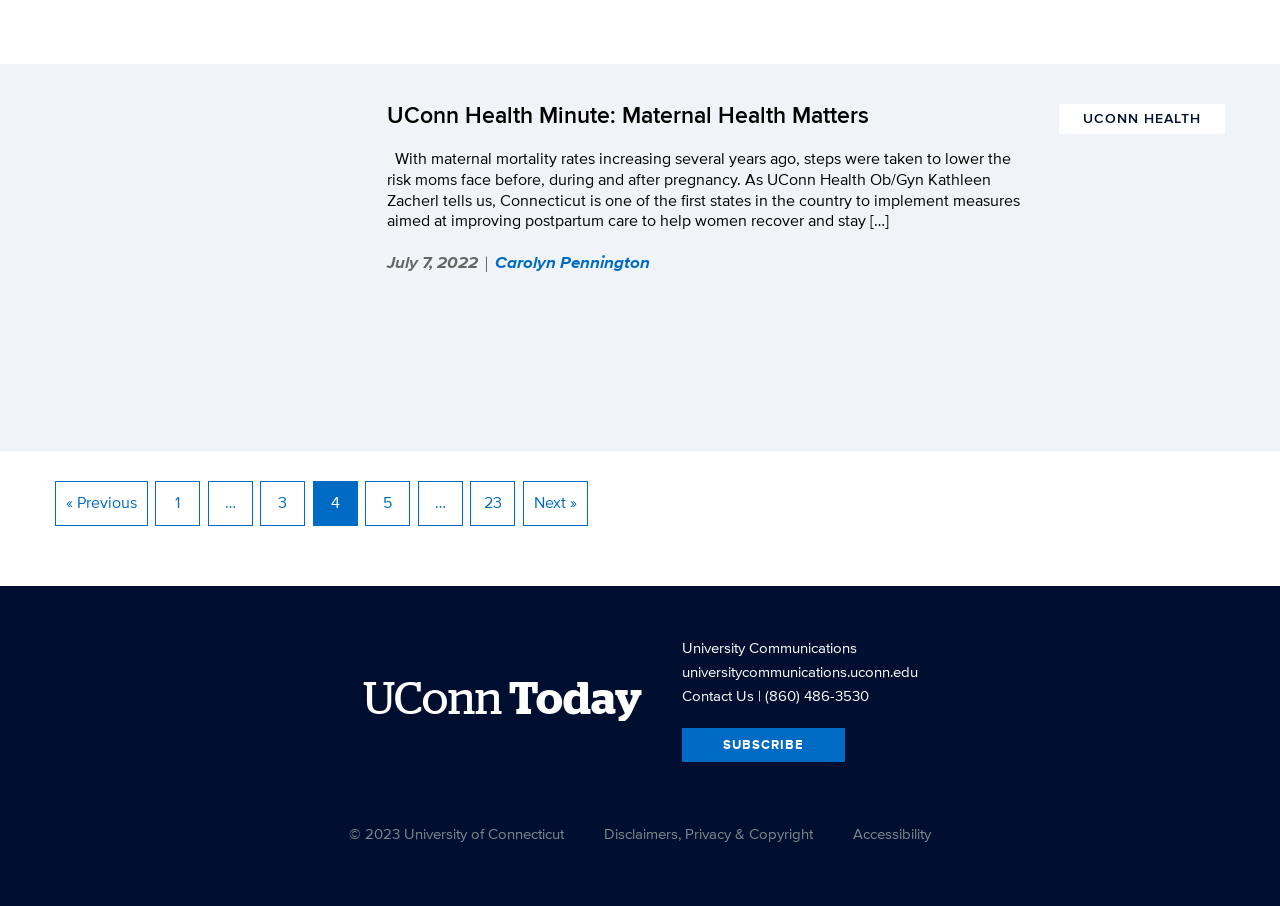Identify the bounding box coordinates of the region I need to click to complete this instruction: "Subscribe to UConn Today".

[0.532, 0.803, 0.66, 0.841]